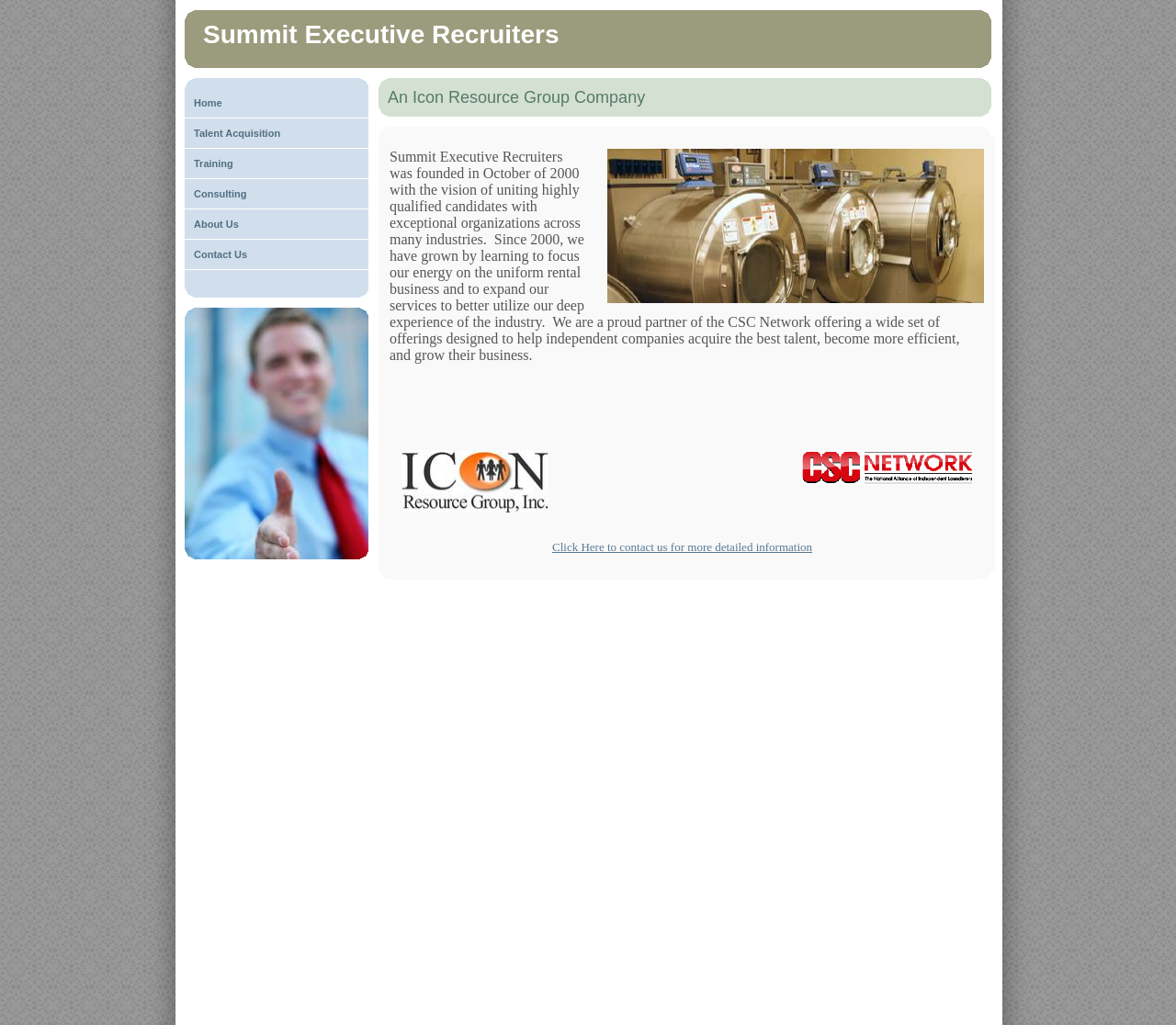Predict the bounding box of the UI element based on this description: "Consulting".

[0.157, 0.175, 0.313, 0.204]